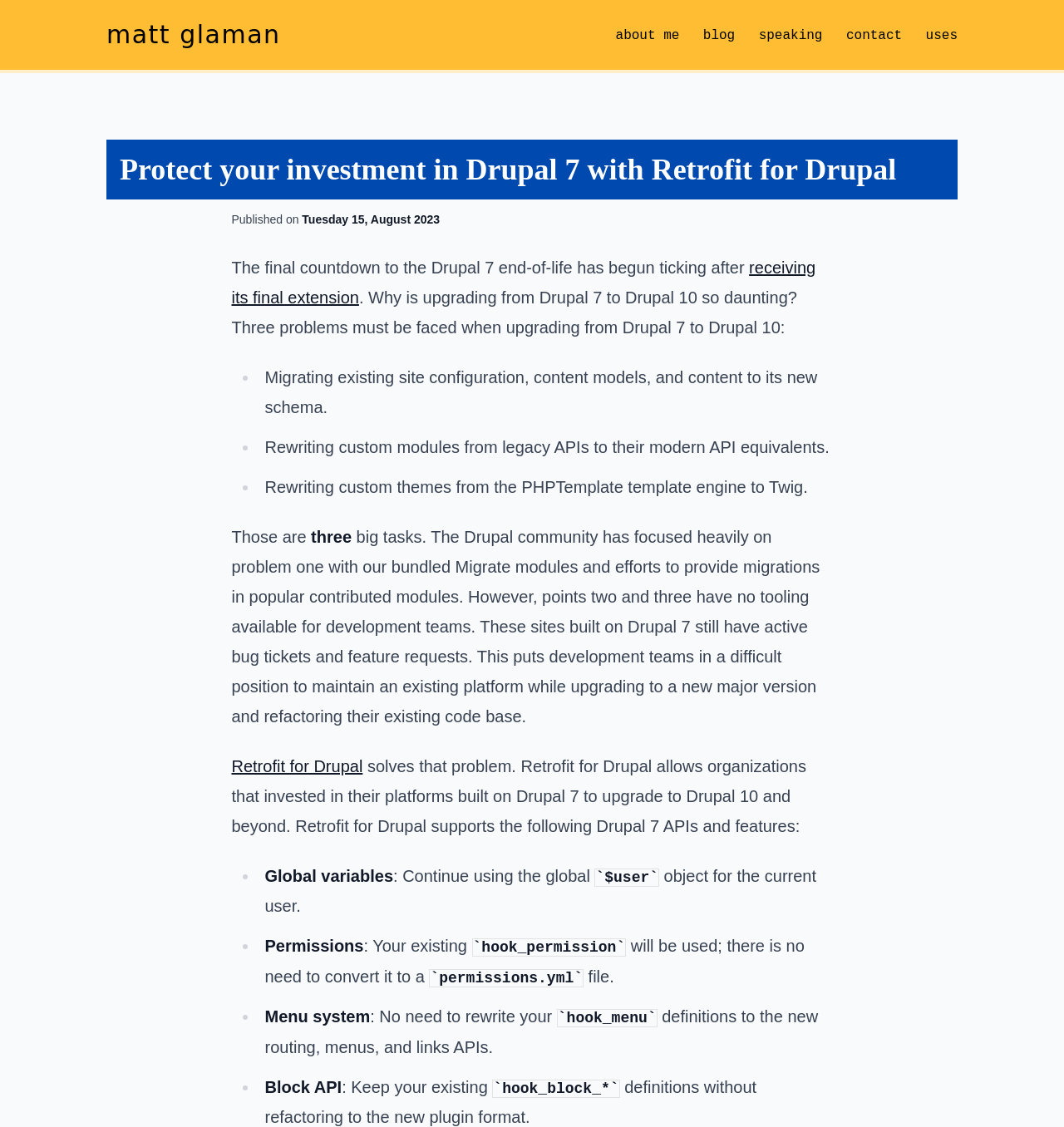Please answer the following question using a single word or phrase: 
What is the author's name?

matt glaman